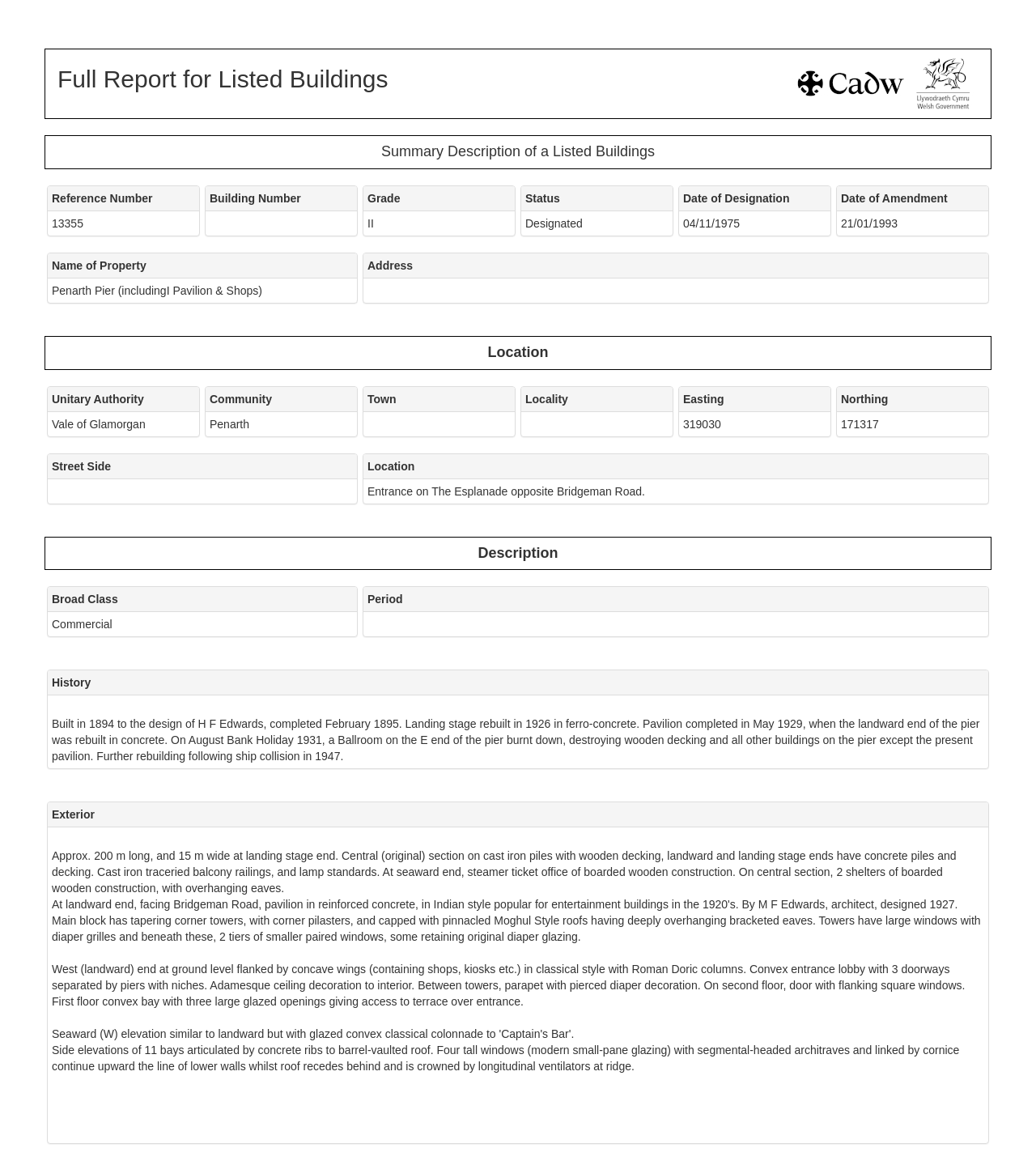What is the location of the listed building?
Please provide a single word or phrase as your answer based on the image.

Entrance on The Esplanade opposite Bridgeman Road